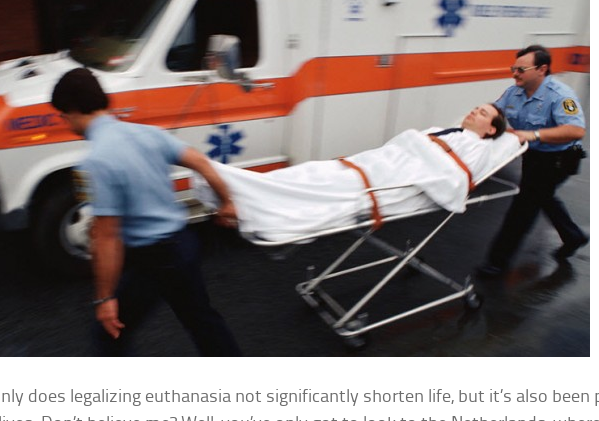Please provide a short answer using a single word or phrase for the question:
How many paramedics are seen in the image?

Two